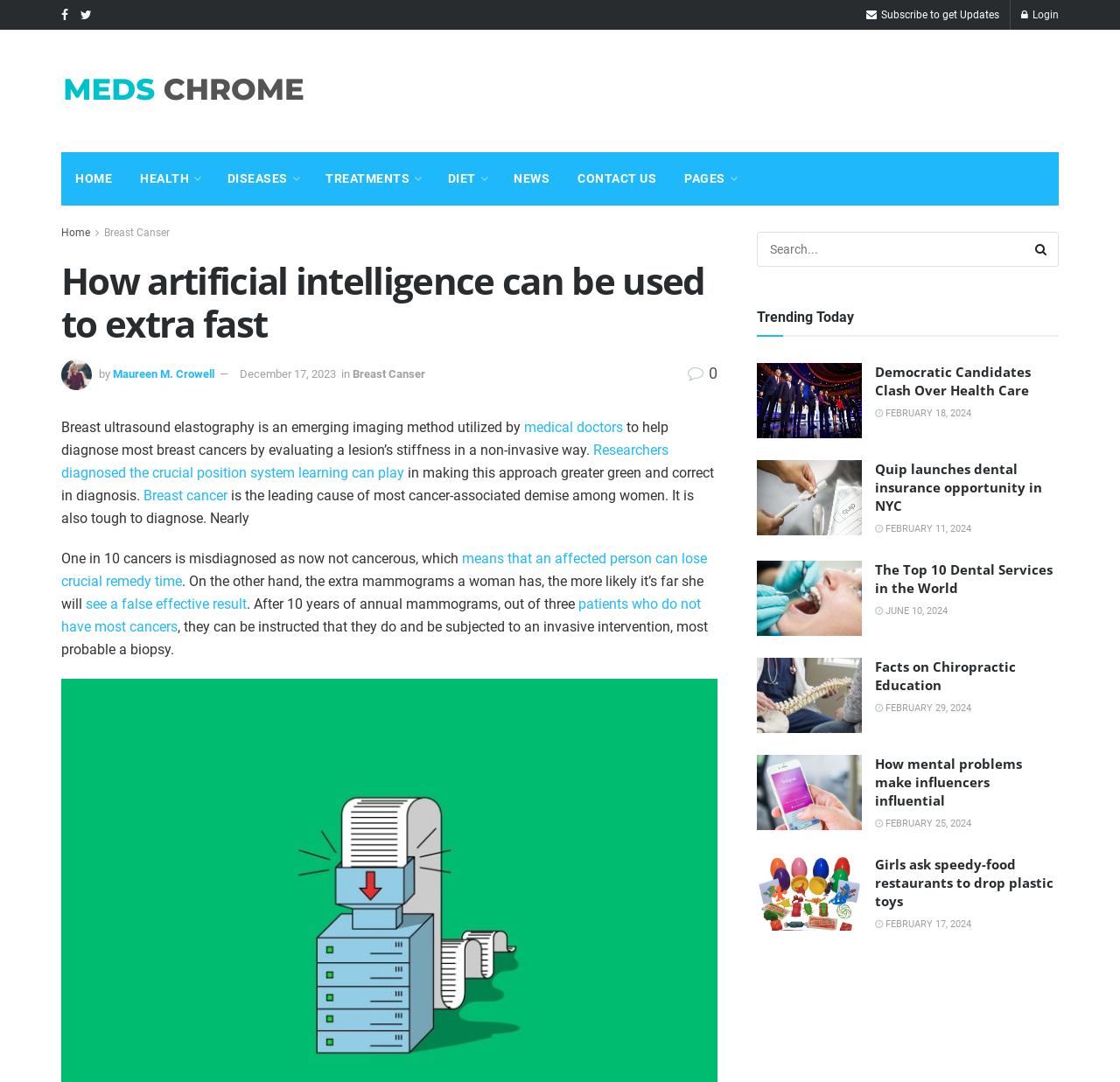Can you identify the bounding box coordinates of the clickable region needed to carry out this instruction: 'Read the trending news about Democratic Candidates Clash Over Health Care'? The coordinates should be four float numbers within the range of 0 to 1, stated as [left, top, right, bottom].

[0.676, 0.335, 0.77, 0.405]